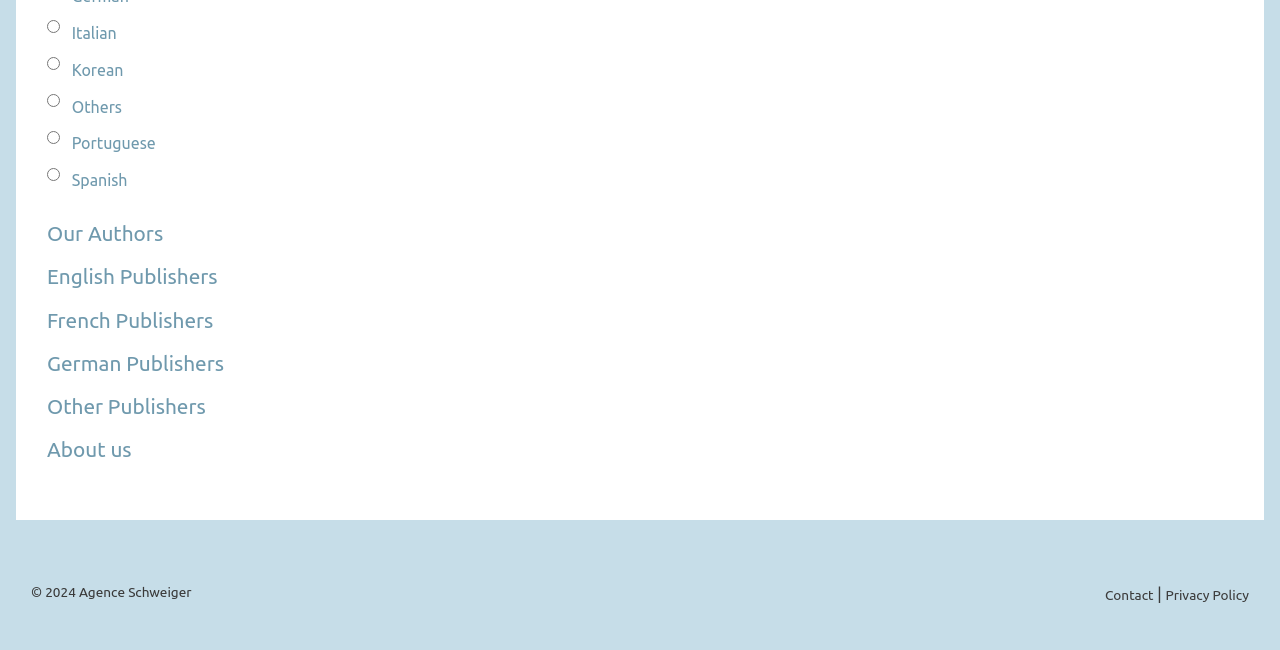Locate the bounding box coordinates of the element to click to perform the following action: 'View Privacy Policy'. The coordinates should be given as four float values between 0 and 1, in the form of [left, top, right, bottom].

[0.91, 0.903, 0.976, 0.928]